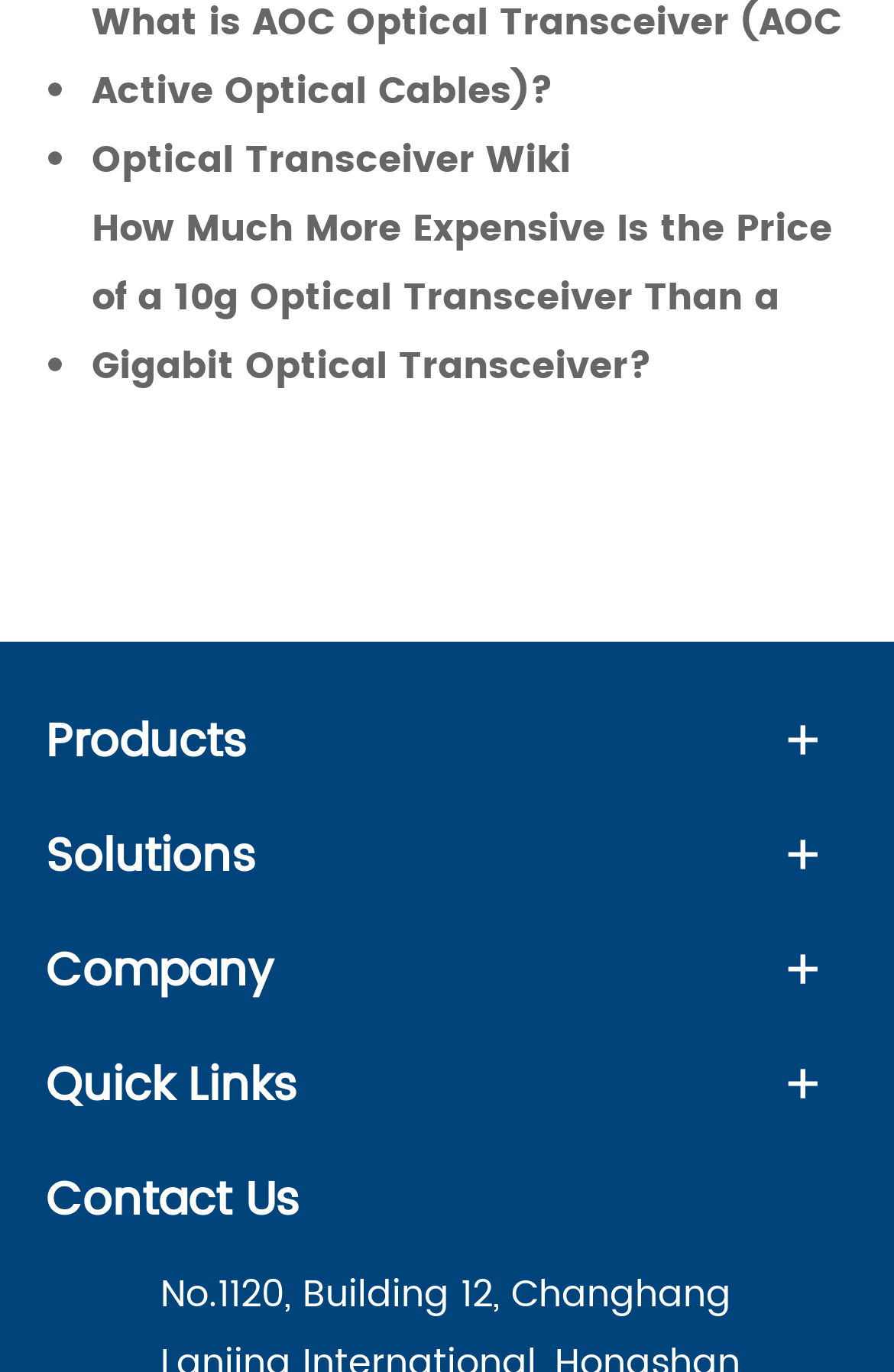Please reply to the following question using a single word or phrase: 
How many list markers are there?

3